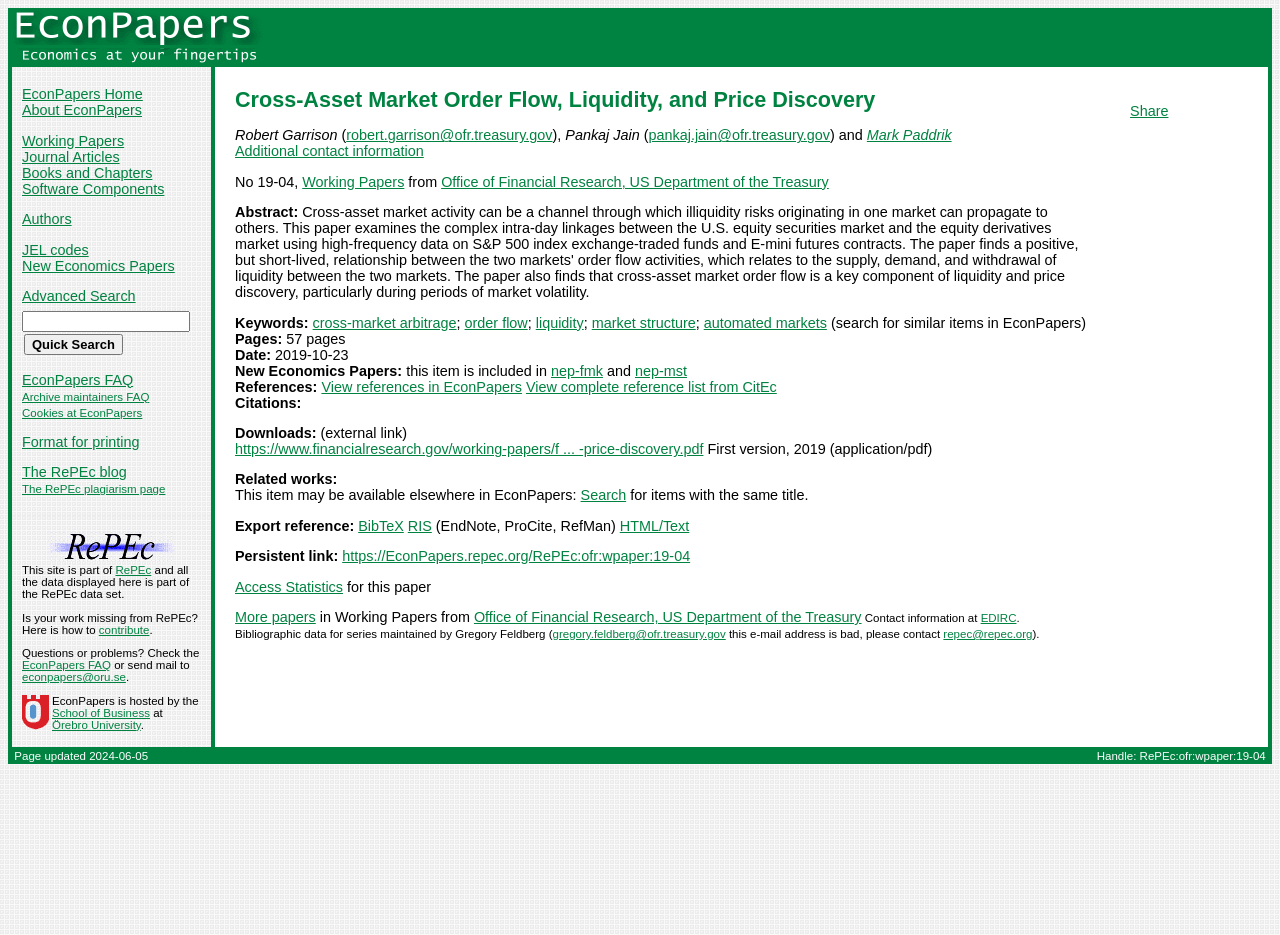Give a detailed account of the webpage.

This webpage is about a research paper titled "Cross-Asset Market Order Flow, Liquidity, and Price Discovery" by Robert Garrison, Pankaj Jain, and Mark Paddrik. The paper examines the relationship between the U.S. equity securities market and the equity derivatives market using high-frequency data.

At the top of the page, there is a header section with a logo and a navigation menu. Below the header, there is a section with the title of the paper, the authors' names, and their contact information. The abstract of the paper is also provided, which summarizes the main findings of the research.

The main content of the page is divided into several sections, including the paper's details, abstract, keywords, and references. The paper's details section includes information such as the number of pages, date, and keywords. The abstract section provides a brief summary of the paper's content. The keywords section lists the relevant keywords related to the paper's topic. The references section provides a list of sources cited in the paper.

There are also several links on the page, including links to download the paper, view references, and search for related works. The page has a simple and clean layout, with a focus on presenting the research paper's content in a clear and organized manner.